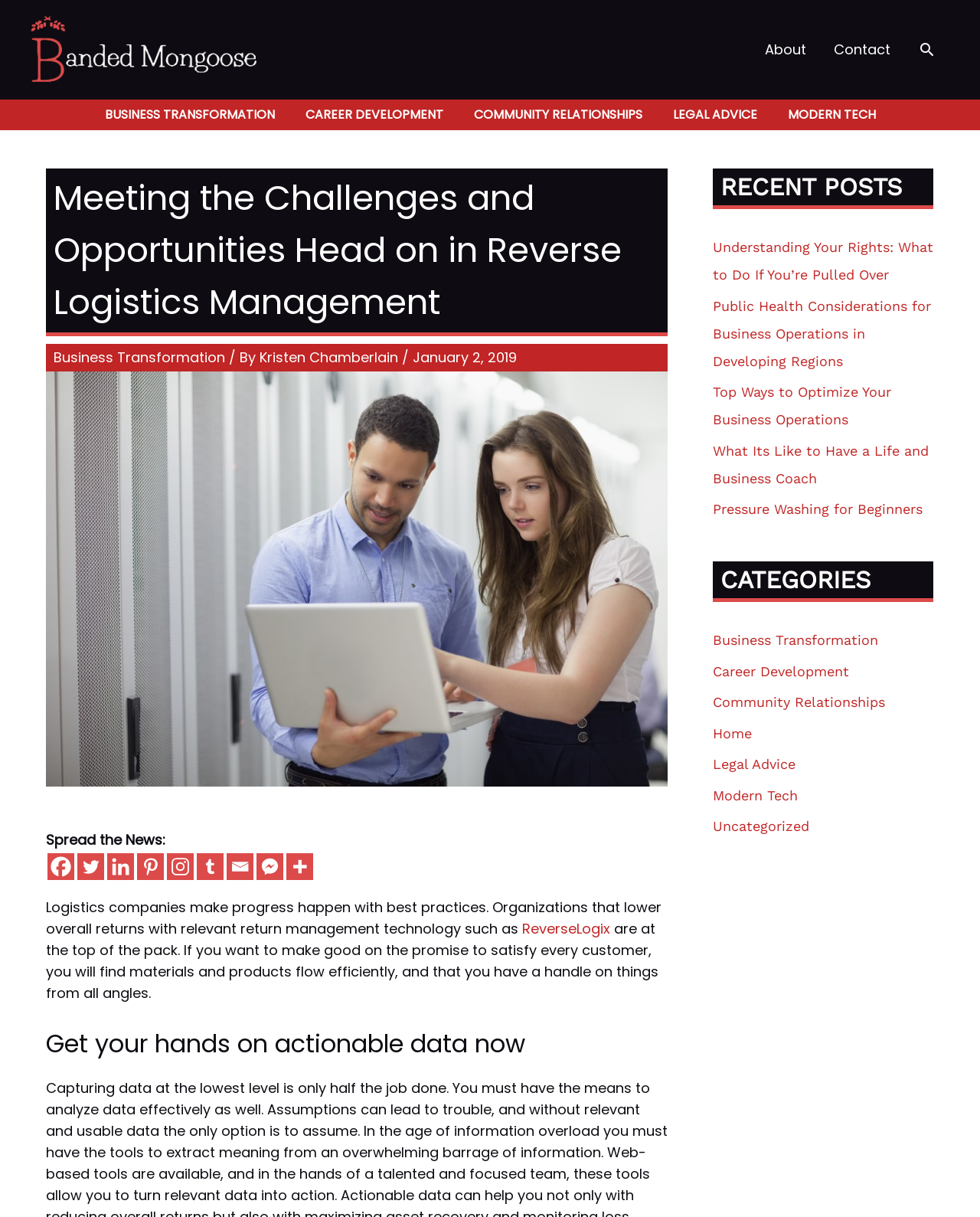Analyze the image and deliver a detailed answer to the question: How many social media links are available?

The social media links are located at the bottom of the webpage, and they include Facebook, Twitter, Linkedin, Pinterest, Instagram, Tumblr, Email, Facebook Messenger, and More.